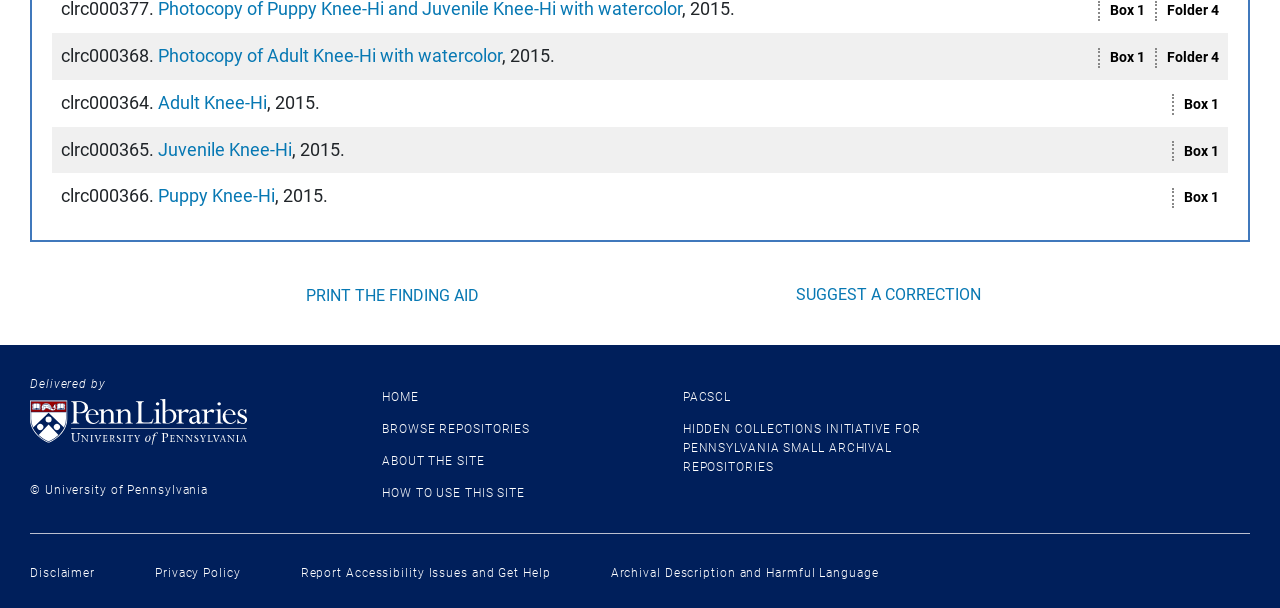Identify the bounding box of the HTML element described here: "Print the finding aid". Provide the coordinates as four float numbers between 0 and 1: [left, top, right, bottom].

[0.234, 0.464, 0.379, 0.509]